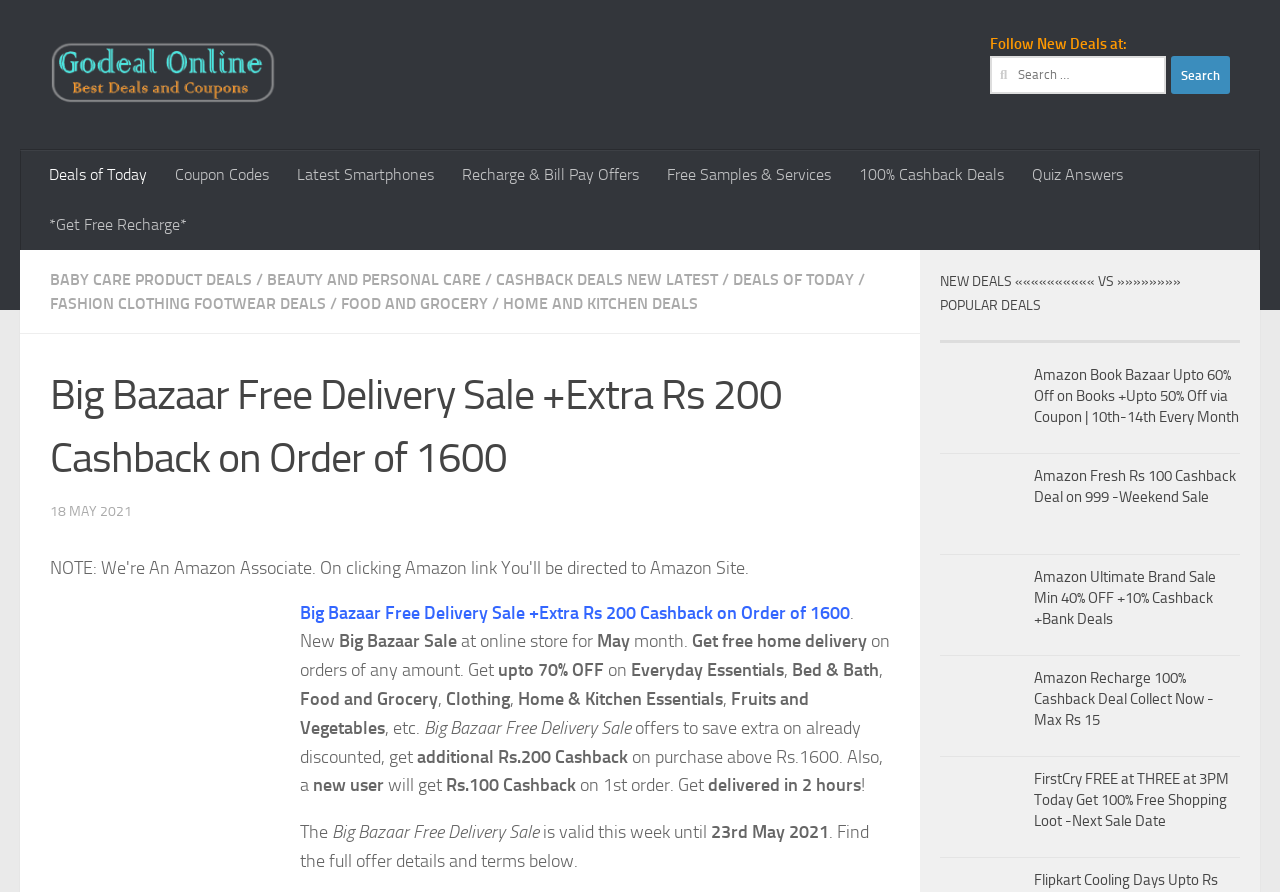Respond to the question below with a single word or phrase:
What is the cashback amount for new users?

Rs. 100